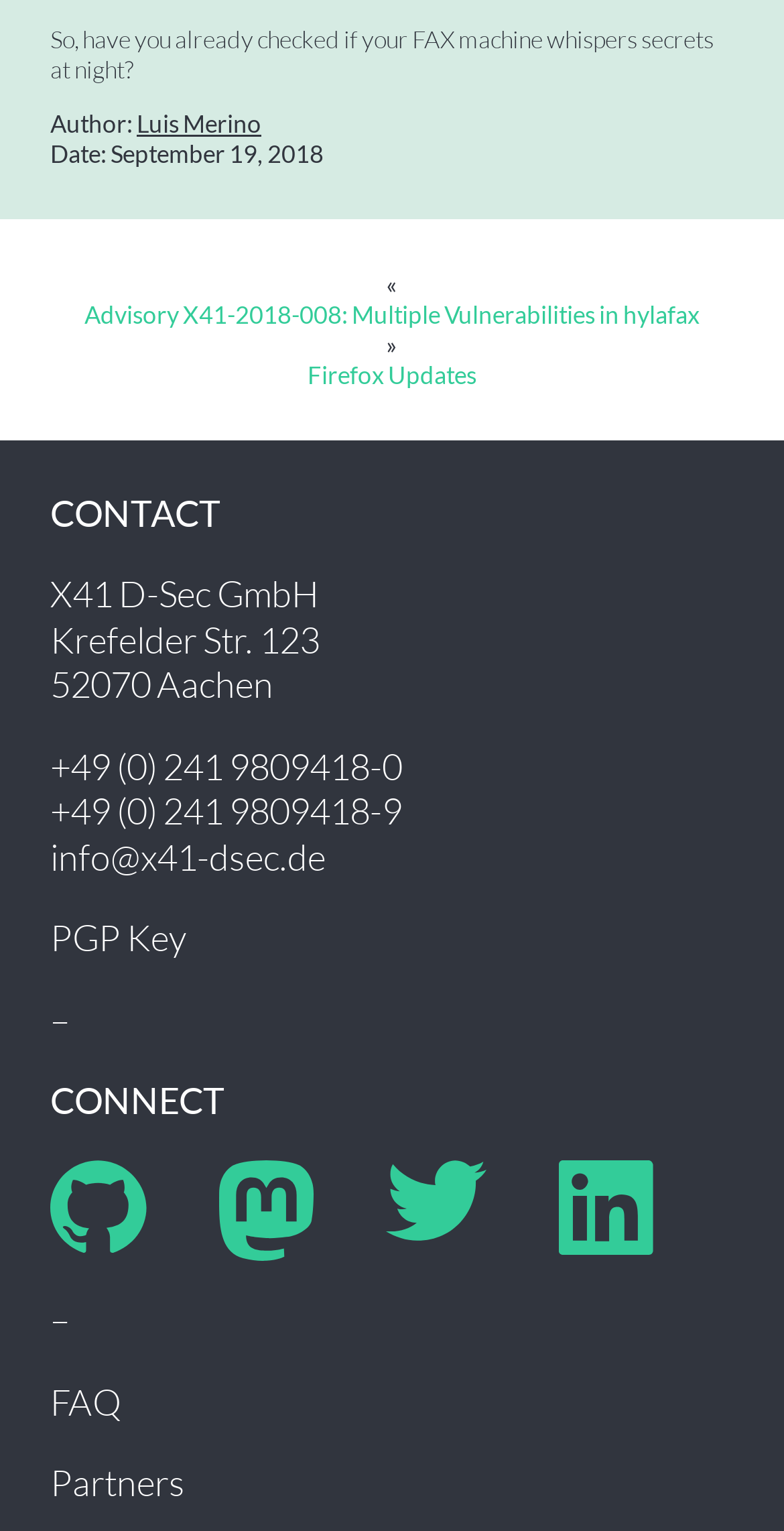Locate the bounding box coordinates of the element that should be clicked to fulfill the instruction: "Visit the author's homepage".

[0.174, 0.07, 0.333, 0.09]